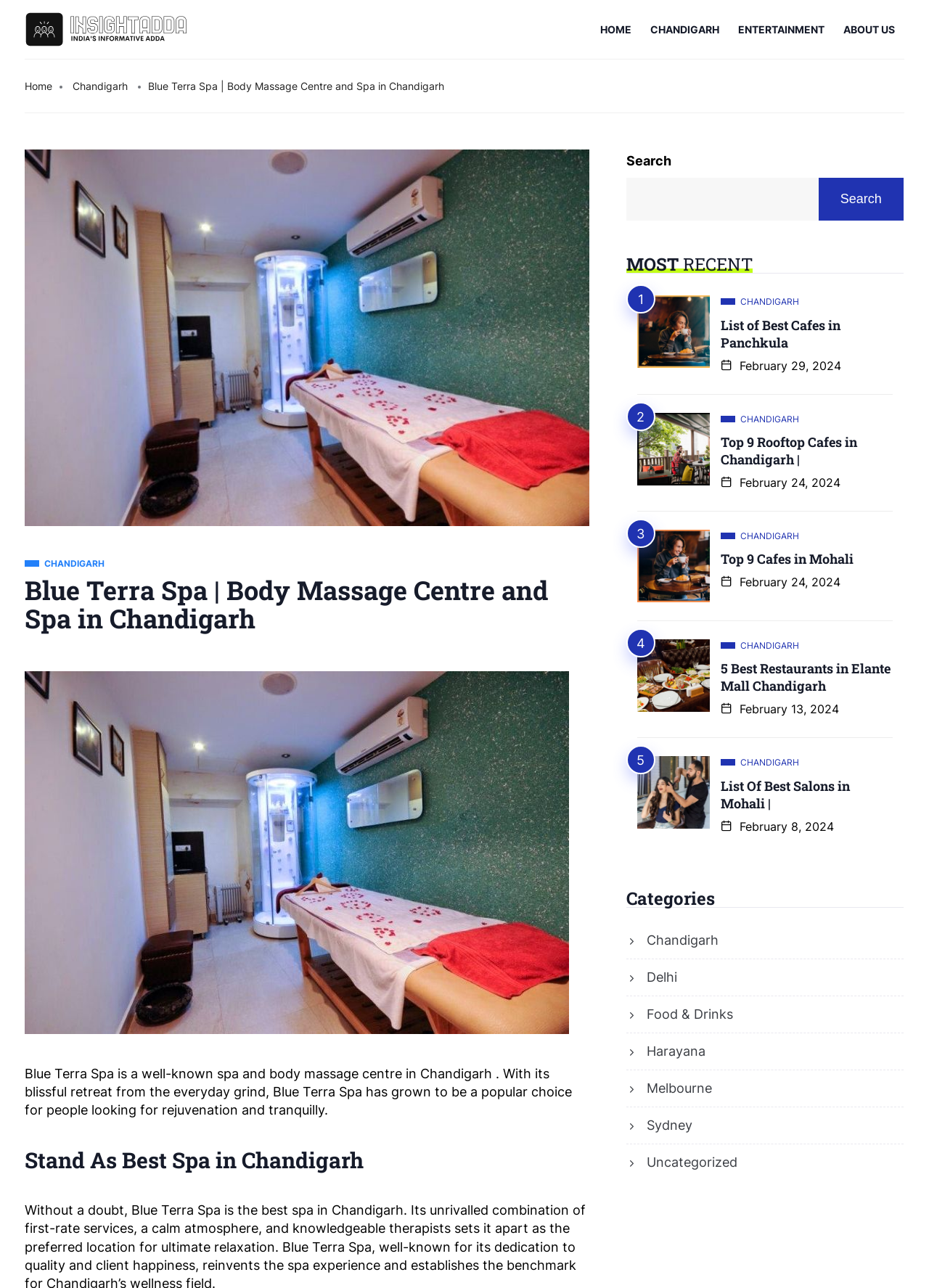Identify and provide the text of the main header on the webpage.

Blue Terra Spa | Body Massage Centre and Spa in Chandigarh